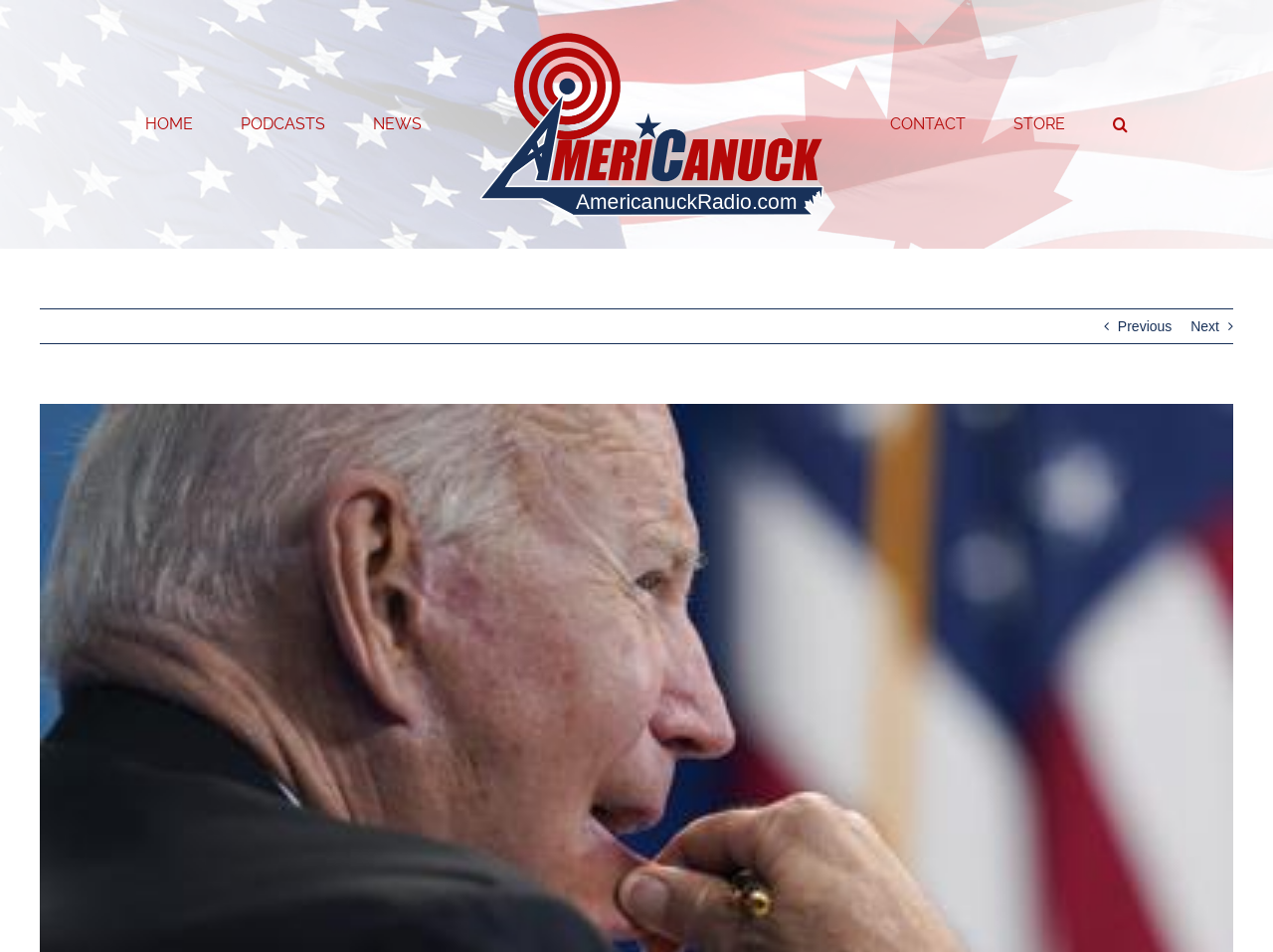Could you highlight the region that needs to be clicked to execute the instruction: "search for news"?

[0.293, 0.086, 0.331, 0.174]